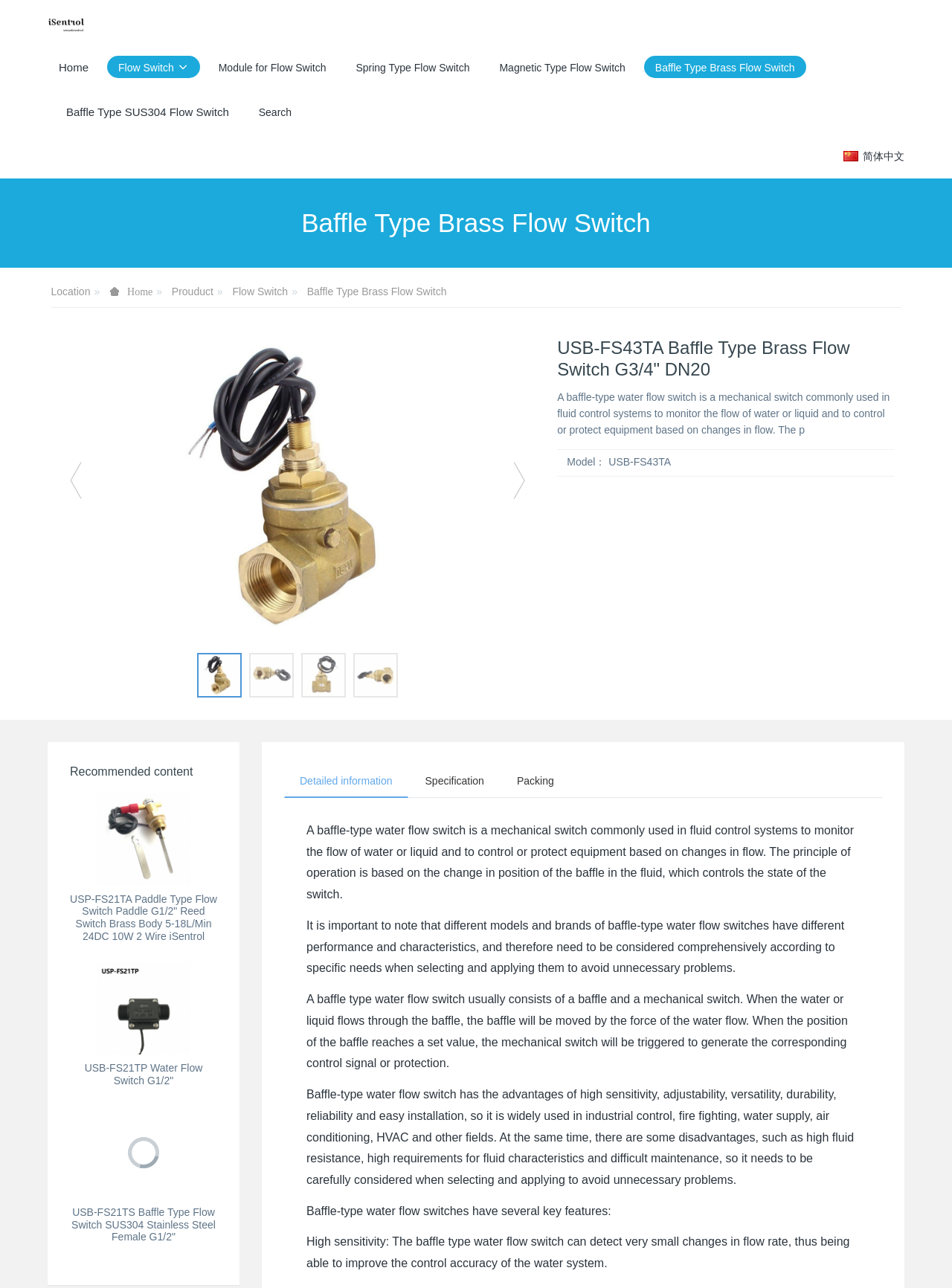Using the format (top-left x, top-left y, bottom-right x, bottom-right y), and given the element description, identify the bounding box coordinates within the screenshot: Flow Switch

[0.244, 0.221, 0.302, 0.231]